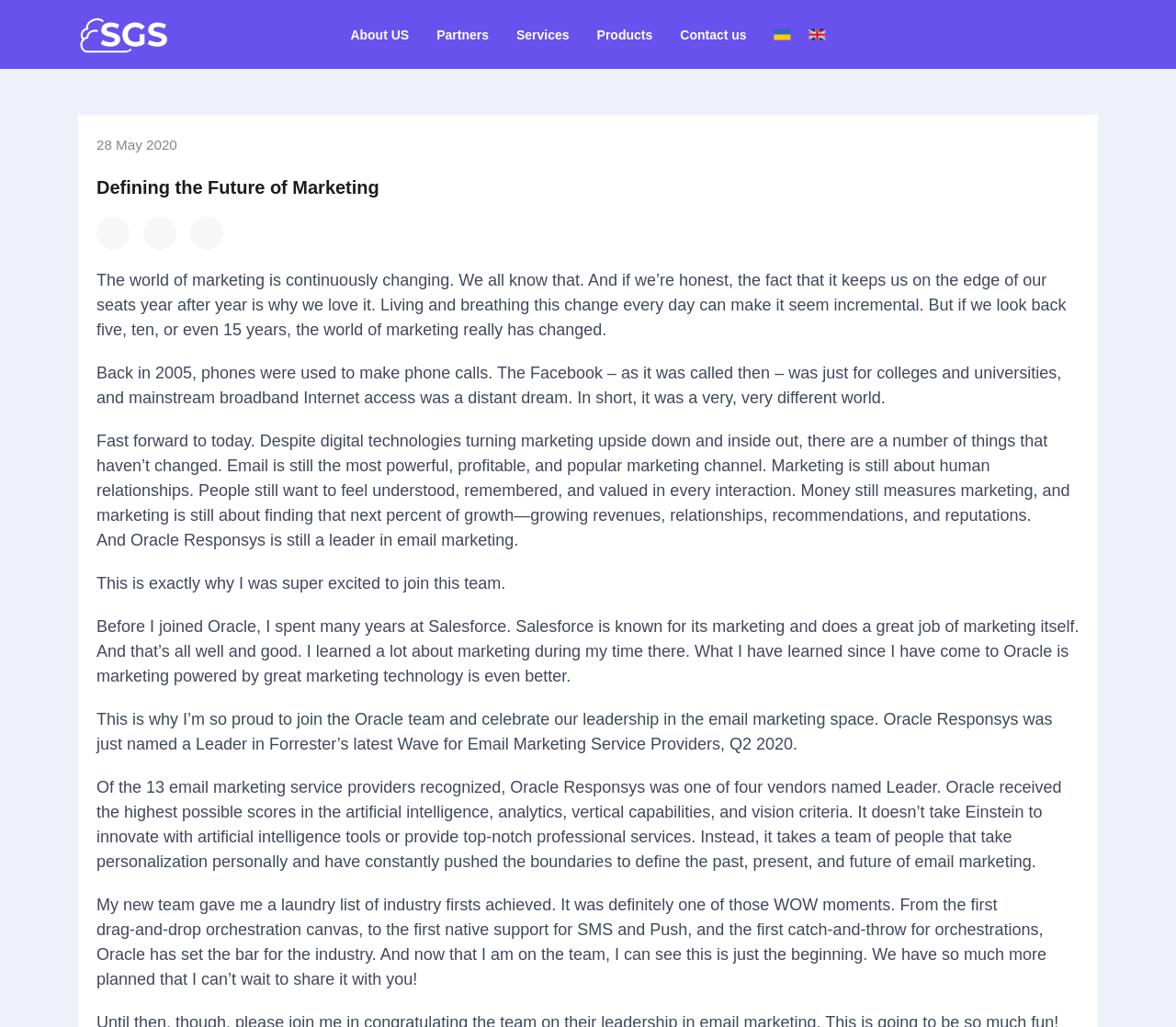Determine the coordinates of the bounding box for the clickable area needed to execute this instruction: "Contact us".

[0.567, 0.0, 0.647, 0.067]